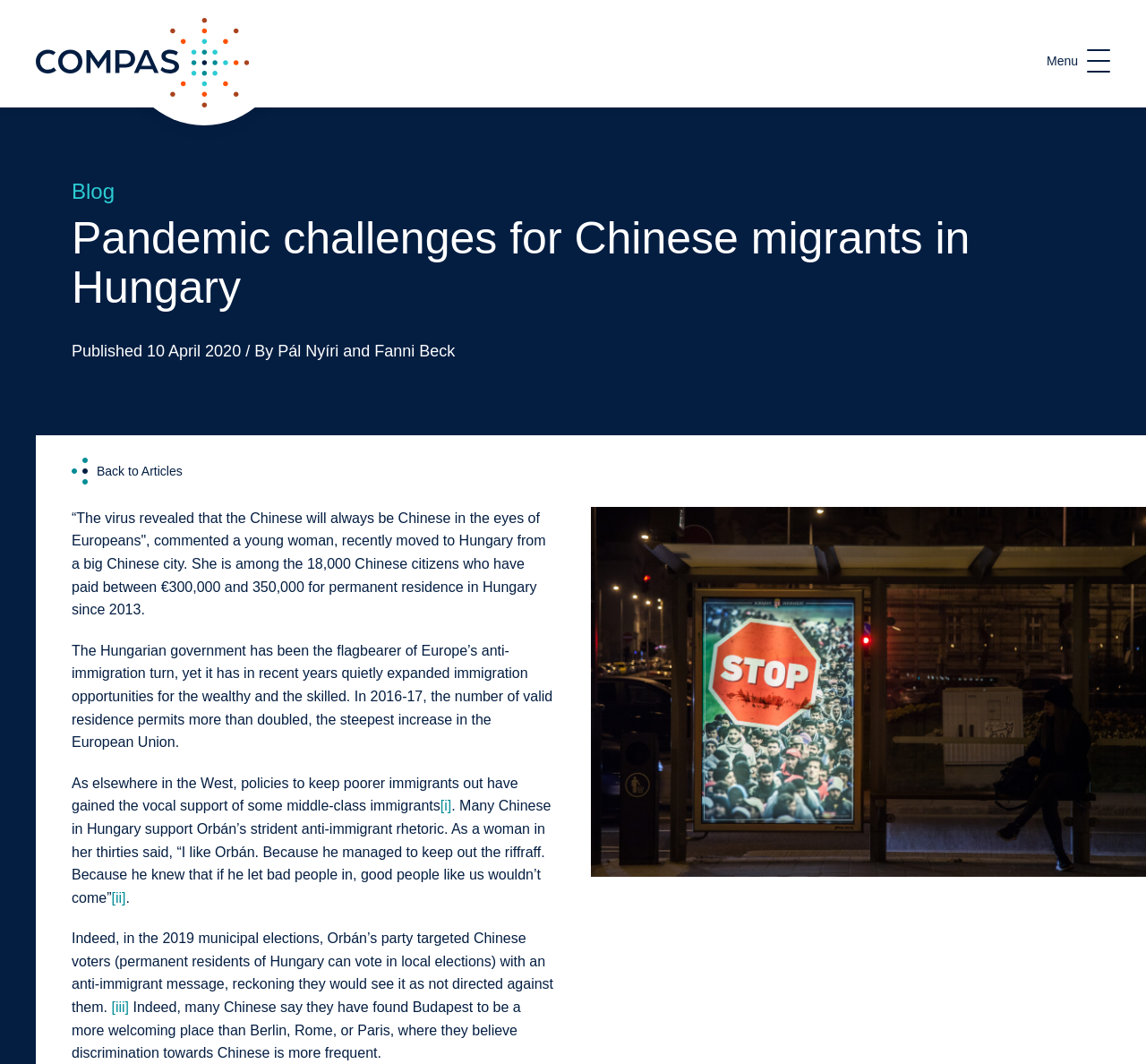What is the sentiment of the Chinese woman quoted in the article?
Can you give a detailed and elaborate answer to the question?

I found the sentiment of the Chinese woman by reading her quote, which expresses support for Orbán's anti-immigrant rhetoric, indicating that she has a positive view of his policies.